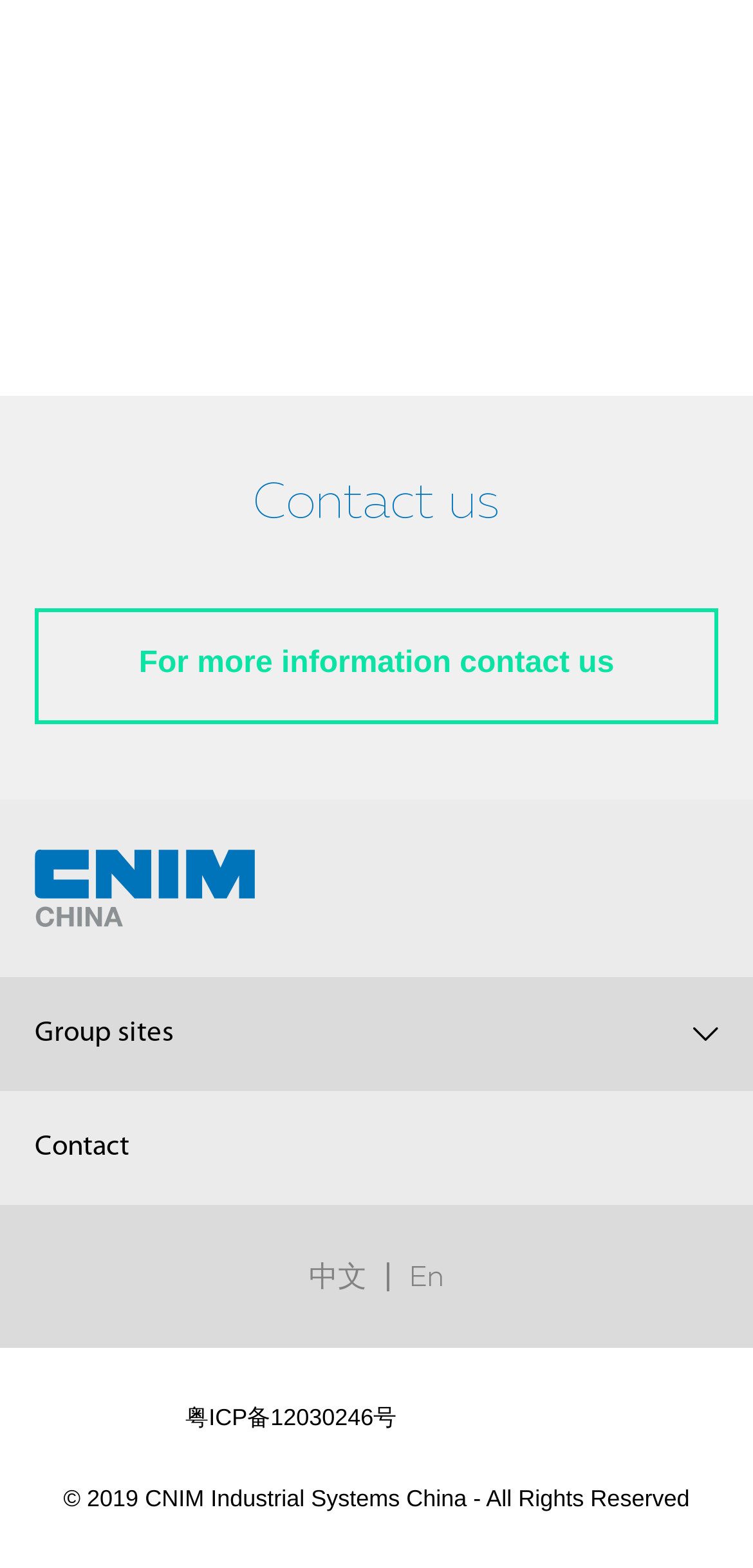What is the name of the company?
Give a detailed and exhaustive answer to the question.

The company name can be found in the link at the bottom of the webpage, which says 'CNIM Industrial Systems China'. This link is accompanied by an image with the same name.